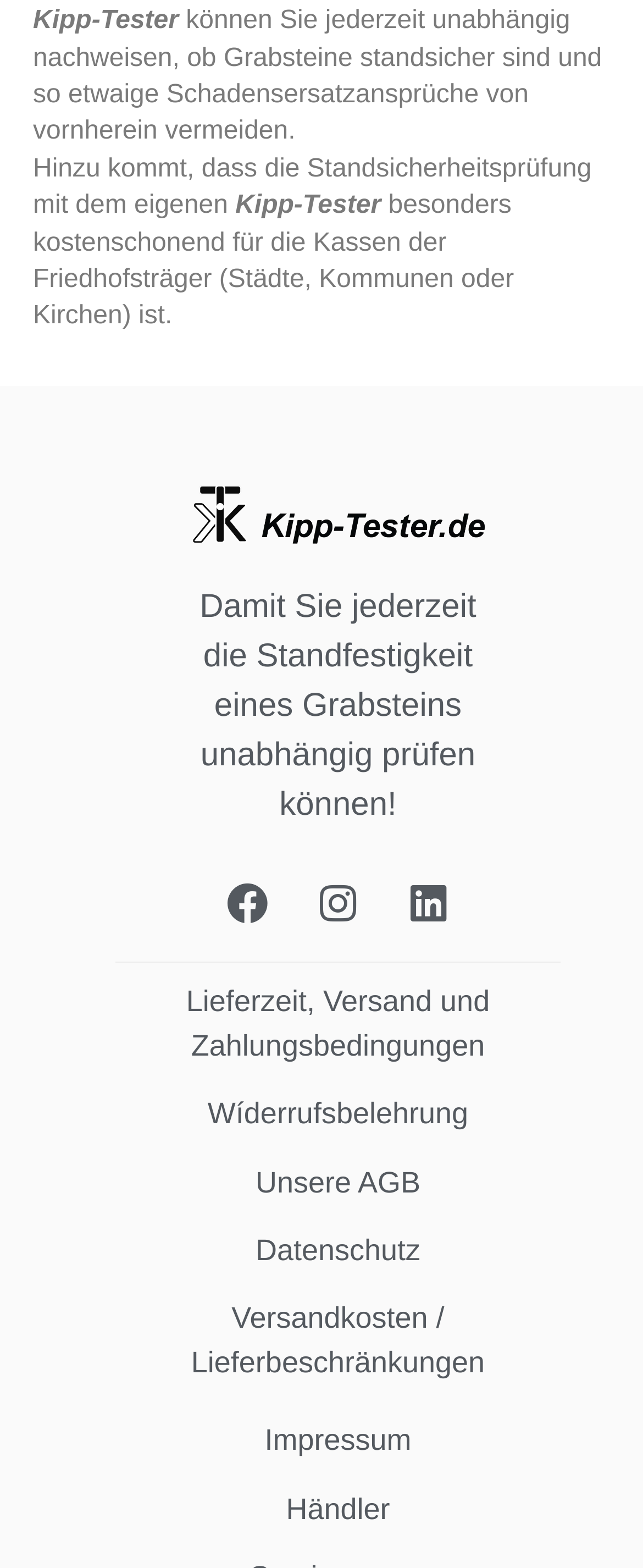Specify the bounding box coordinates of the area to click in order to execute this command: 'Check the delivery and payment terms'. The coordinates should consist of four float numbers ranging from 0 to 1, and should be formatted as [left, top, right, bottom].

[0.29, 0.848, 0.762, 0.897]